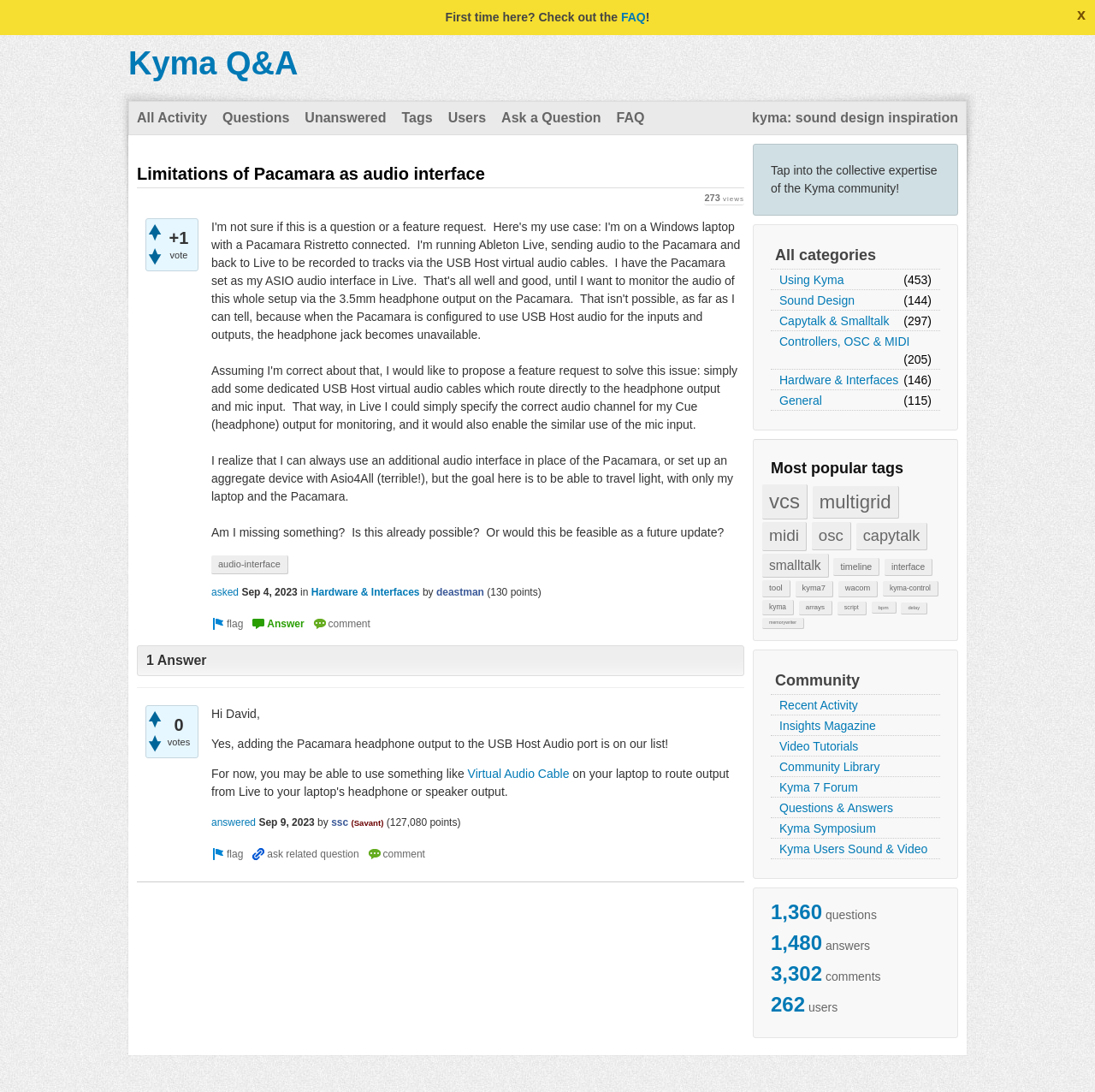Specify the bounding box coordinates (top-left x, top-left y, bottom-right x, bottom-right y) of the UI element in the screenshot that matches this description: alt="Google Nest"

None